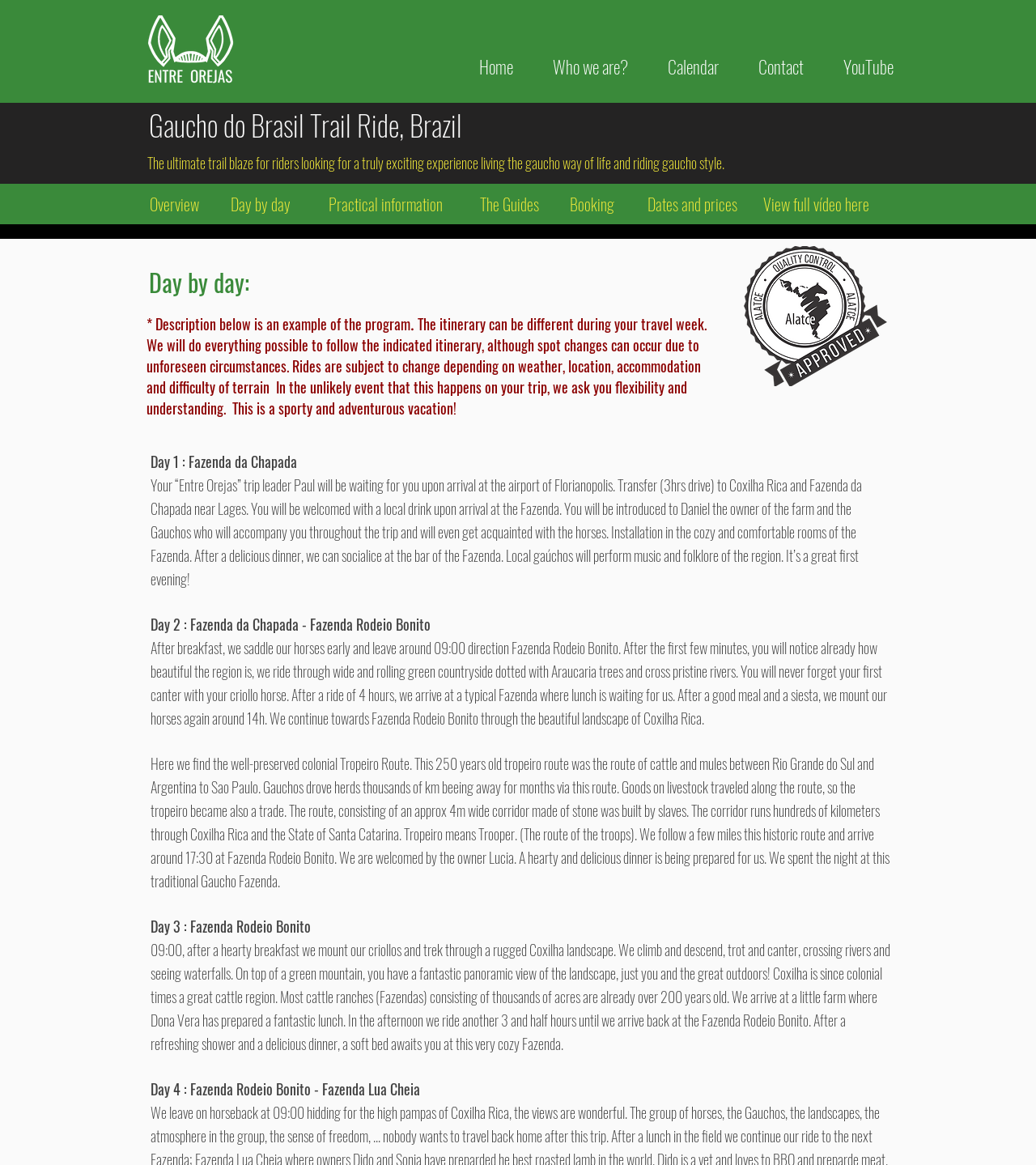Analyze and describe the webpage in a detailed narrative.

This webpage is about the Gaucho do Brasil Trail Ride, a horseback riding holiday in Brazil. At the top of the page, there is a navigation menu with links to "Home", "Who we are?", "Calendar", "Contact", and "YouTube". Below the navigation menu, there is a heading that reads "Gaucho do Brasil Trail Ride, Brazil". 

To the right of the heading, there is a brief description of the trail ride, which is an exciting experience living the gaucho way. Below this description, there are several links to different sections of the webpage, including "Overview", "Day by day", "Practical information", "The Guides", "Booking", and "Dates and prices". 

The main content of the webpage is a day-by-day description of the trail ride. Each day is described in detail, including the itinerary, activities, and accommodations. The text is divided into sections with headings that indicate the day of the trip. There are also several static text elements that provide additional information and descriptions of the activities and locations.

The webpage has a total of 7 links, 2 headings, and 24 static text elements. The layout is organized and easy to follow, with each section clearly separated from the others.